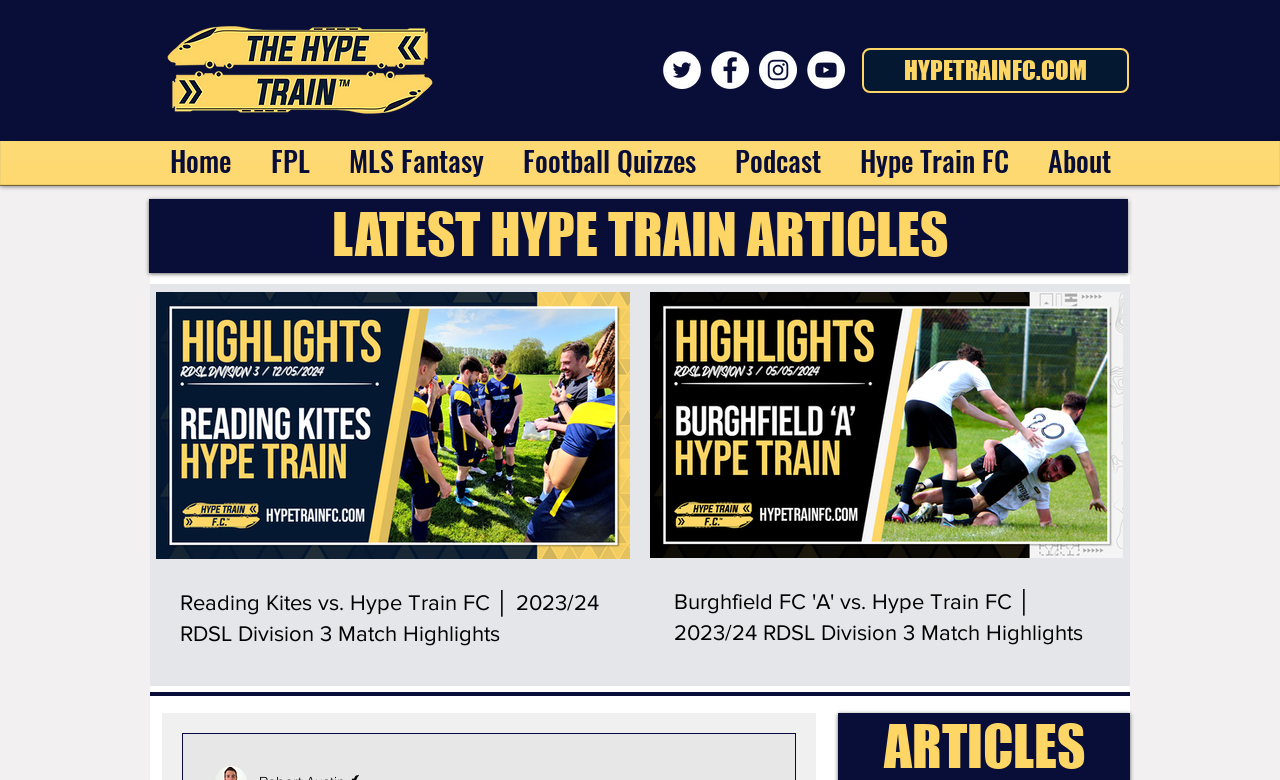Please give a short response to the question using one word or a phrase:
What is the website's social media platform?

Facebook, Twitter, Instagram, YouTube